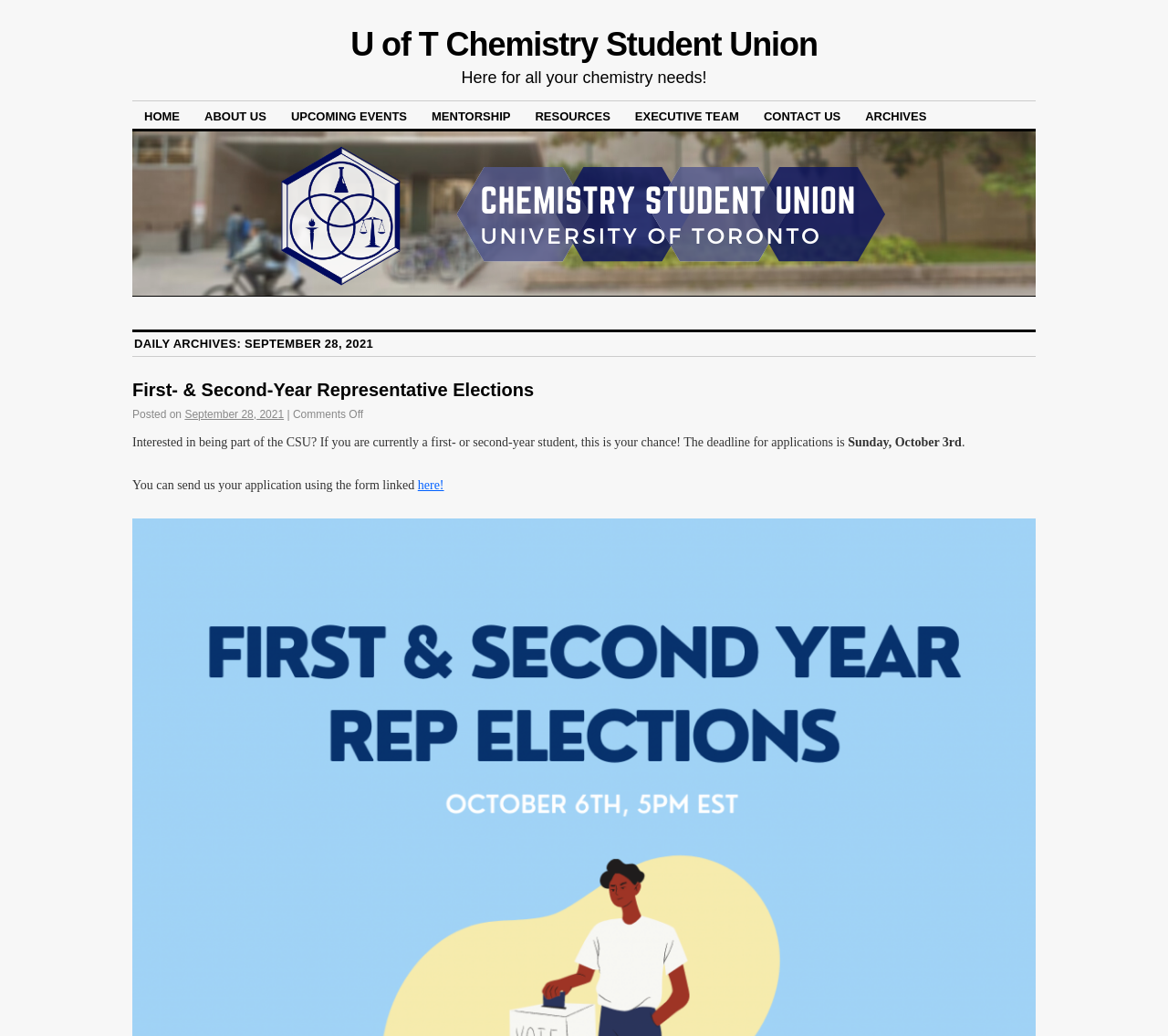Use a single word or phrase to respond to the question:
What is the title of the first article?

First- & Second-Year Representative Elections